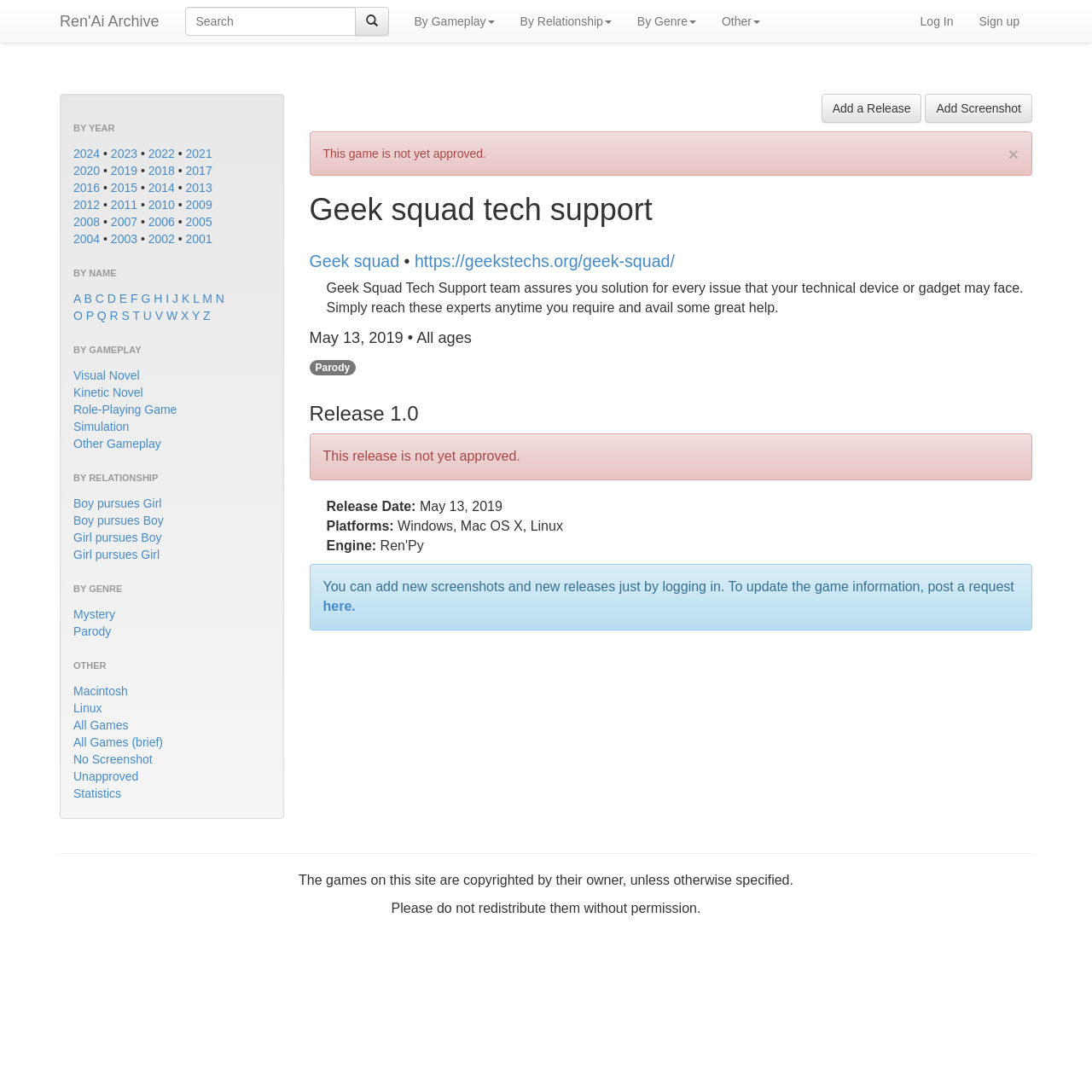How are the years organized on the webpage?
Please use the visual content to give a single word or phrase answer.

By release year